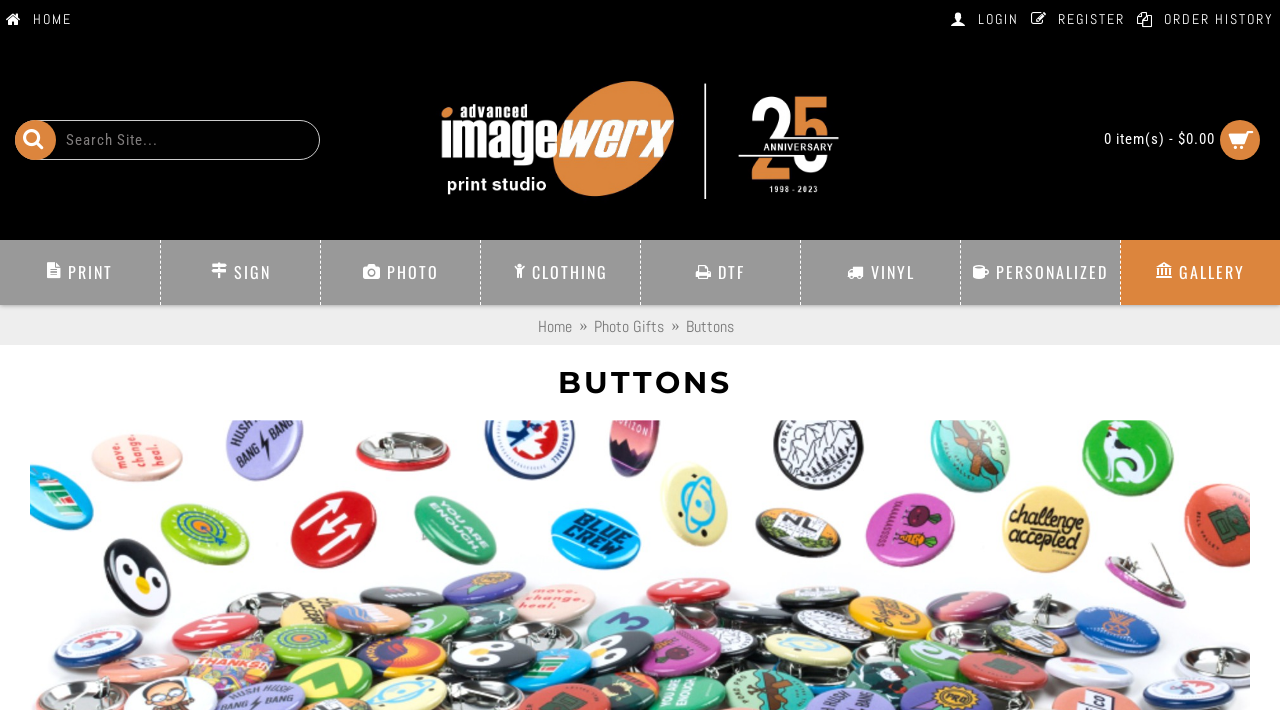Determine the bounding box coordinates of the clickable region to execute the instruction: "Search for something on the site". The coordinates should be four float numbers between 0 and 1, denoted as [left, top, right, bottom].

[0.012, 0.169, 0.25, 0.225]